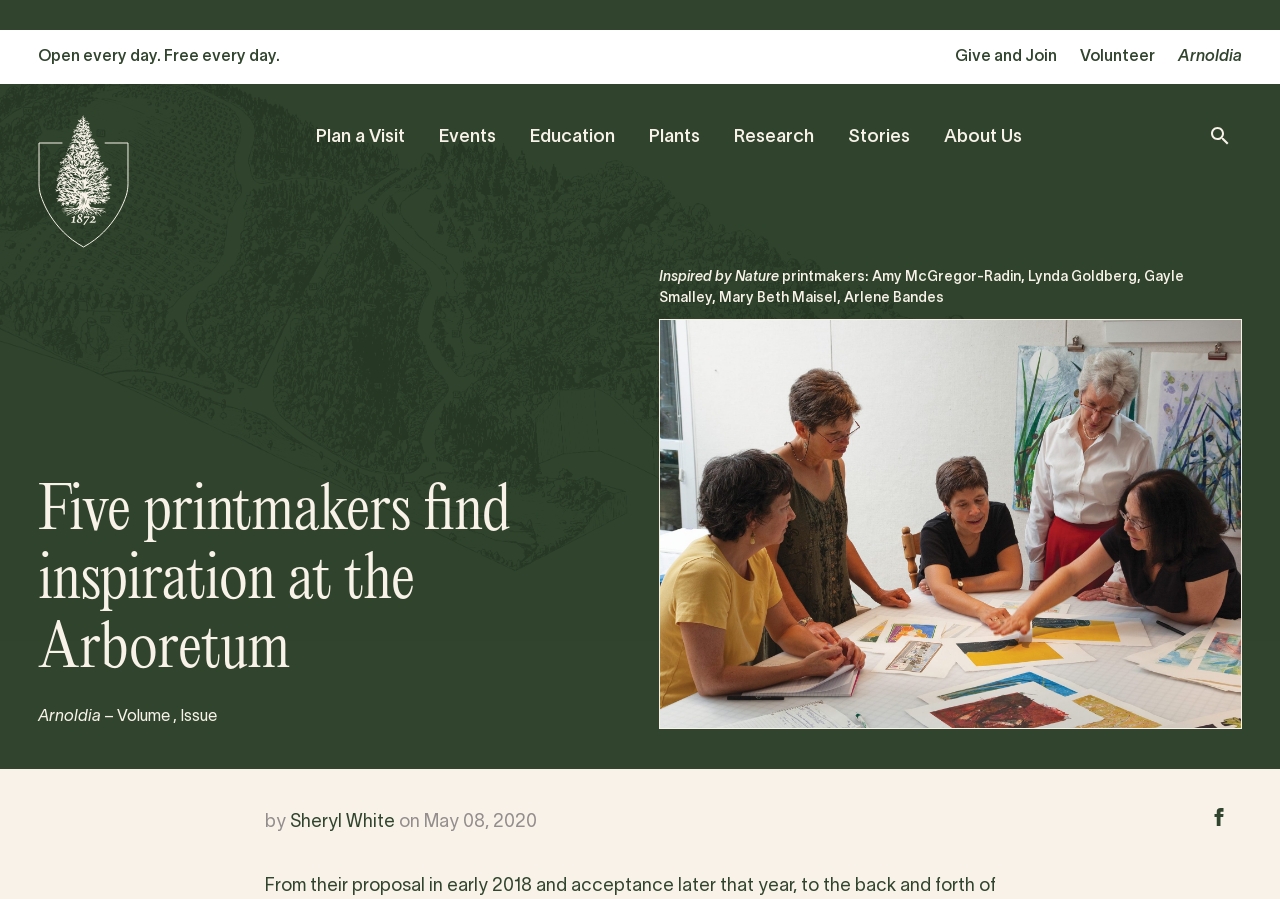Show the bounding box coordinates of the region that should be clicked to follow the instruction: "View the online exhibition Inspired by Nature."

[0.515, 0.355, 0.97, 0.811]